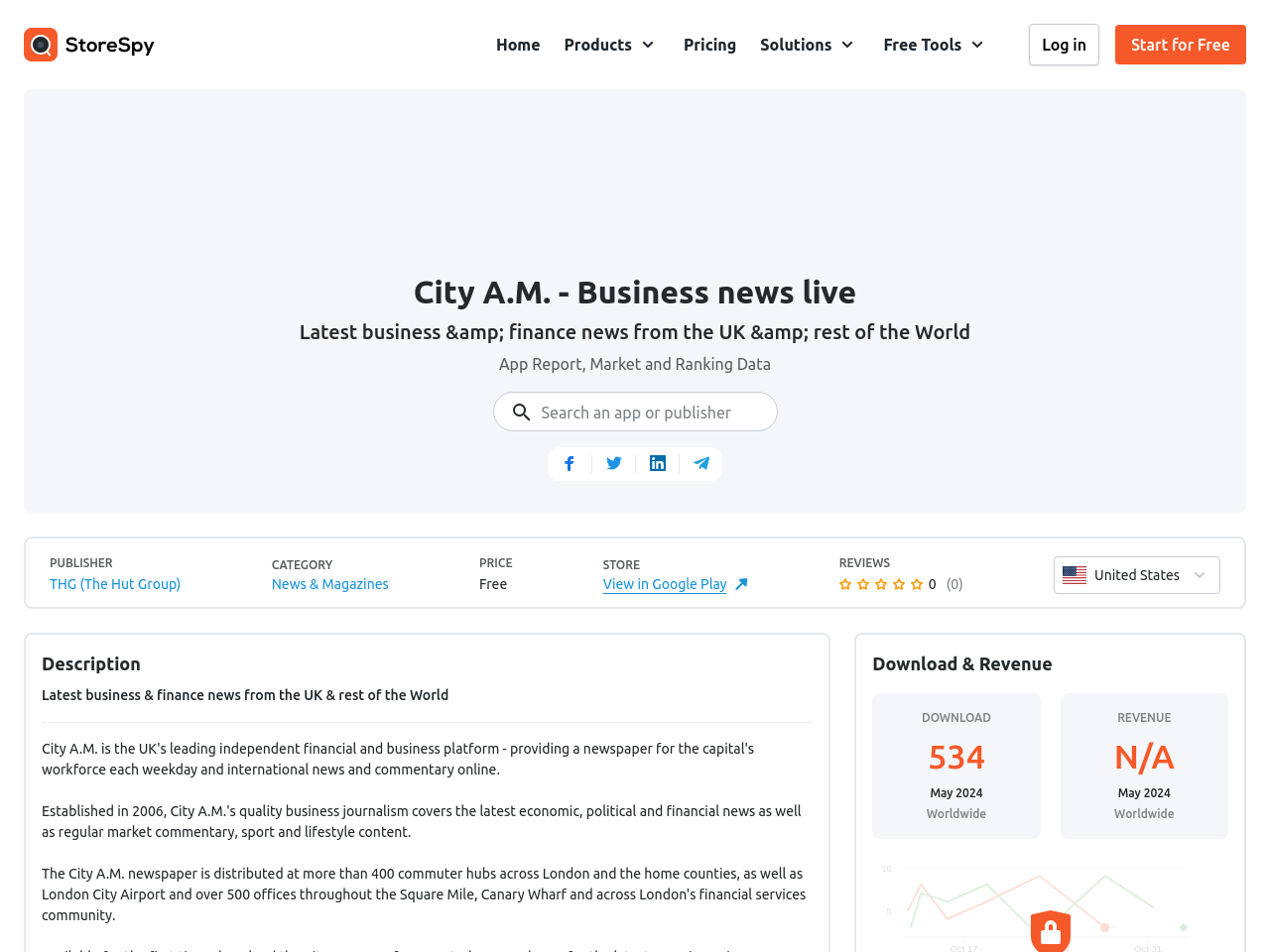Please identify the bounding box coordinates of the area I need to click to accomplish the following instruction: "Search an app or publisher".

[0.426, 0.421, 0.599, 0.446]